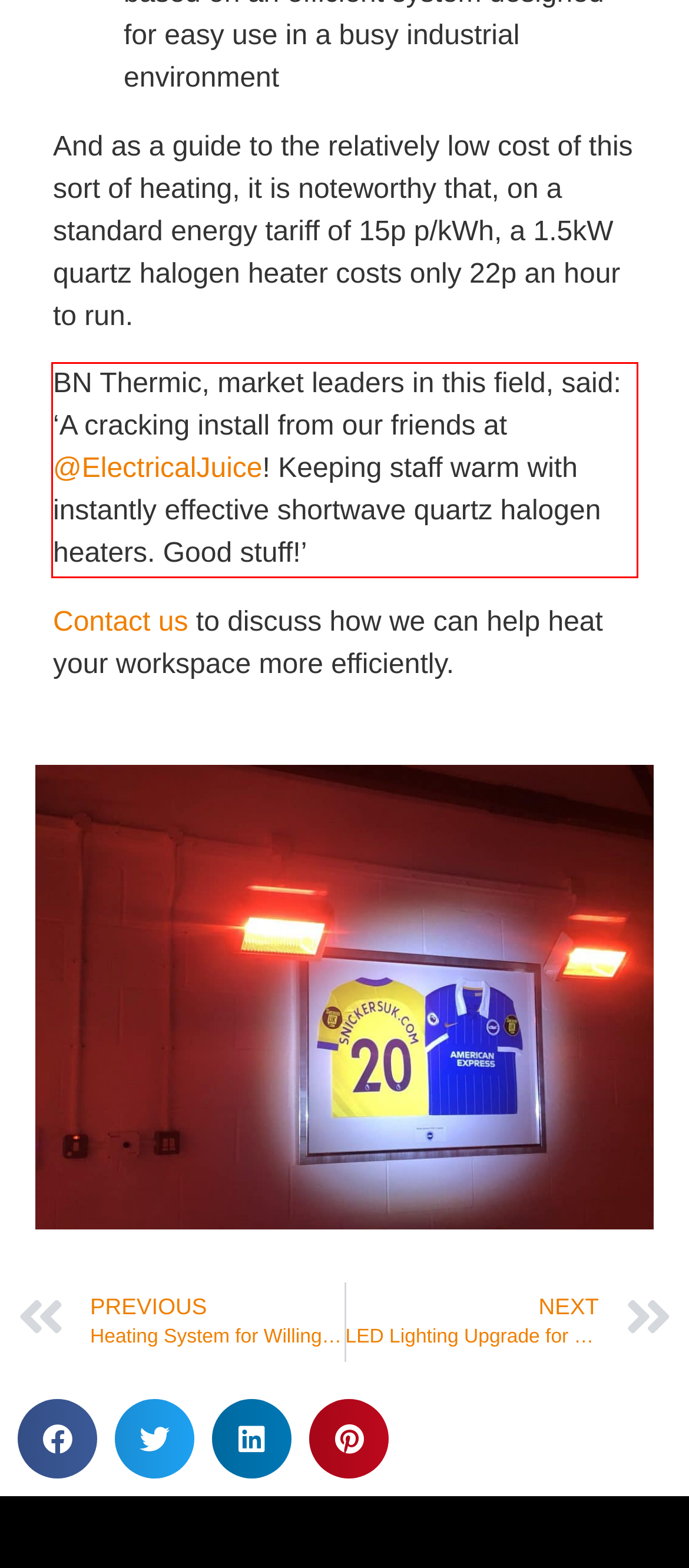Please take the screenshot of the webpage, find the red bounding box, and generate the text content that is within this red bounding box.

BN Thermic, market leaders in this field, said: ‘A cracking install from our friends at @ElectricalJuice! Keeping staff warm with instantly effective shortwave quartz halogen heaters. Good stuff!’